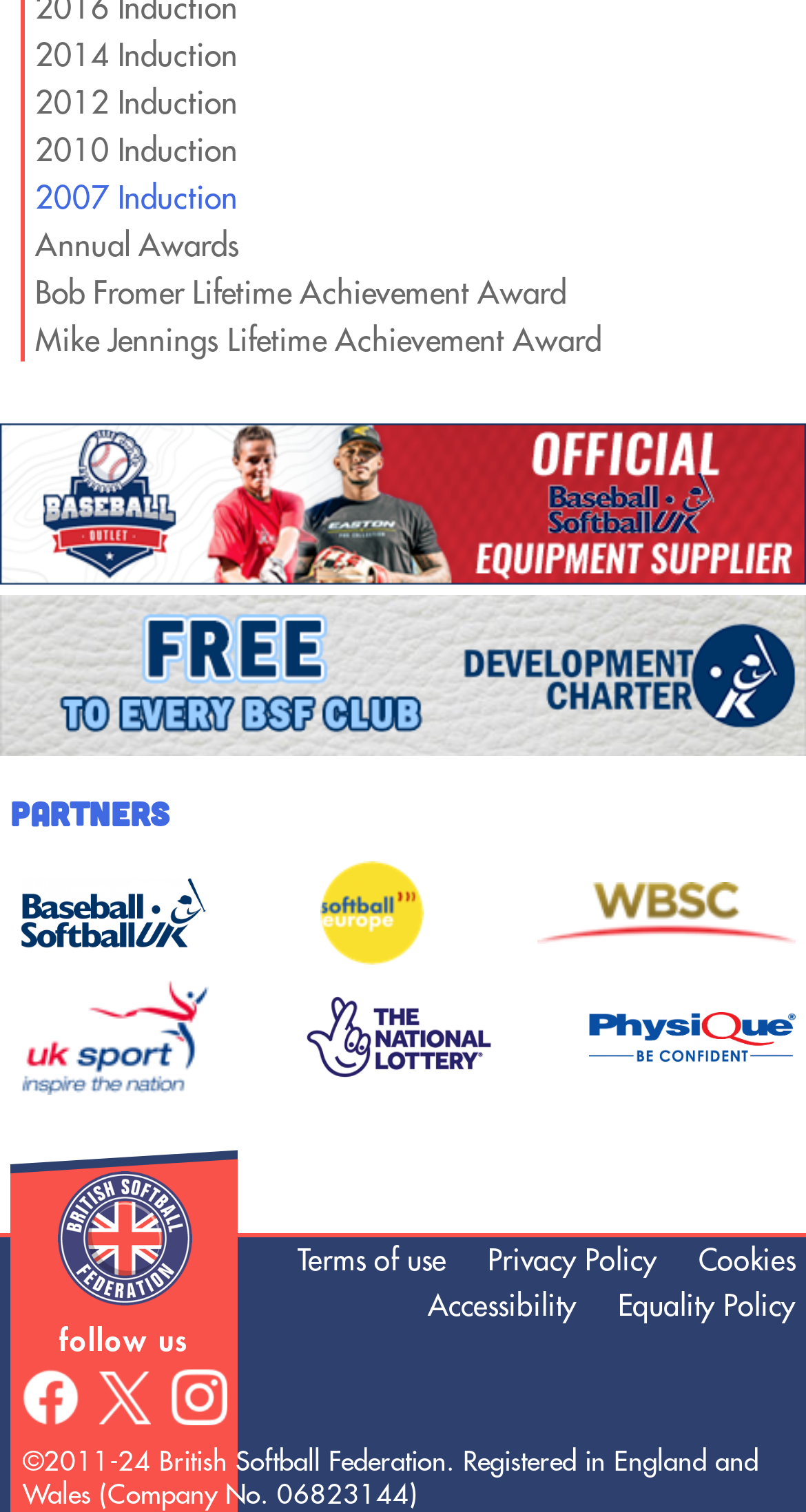Determine the bounding box for the UI element as described: "Bob Fromer Lifetime Achievement Award". The coordinates should be represented as four float numbers between 0 and 1, formatted as [left, top, right, bottom].

[0.044, 0.184, 0.703, 0.204]